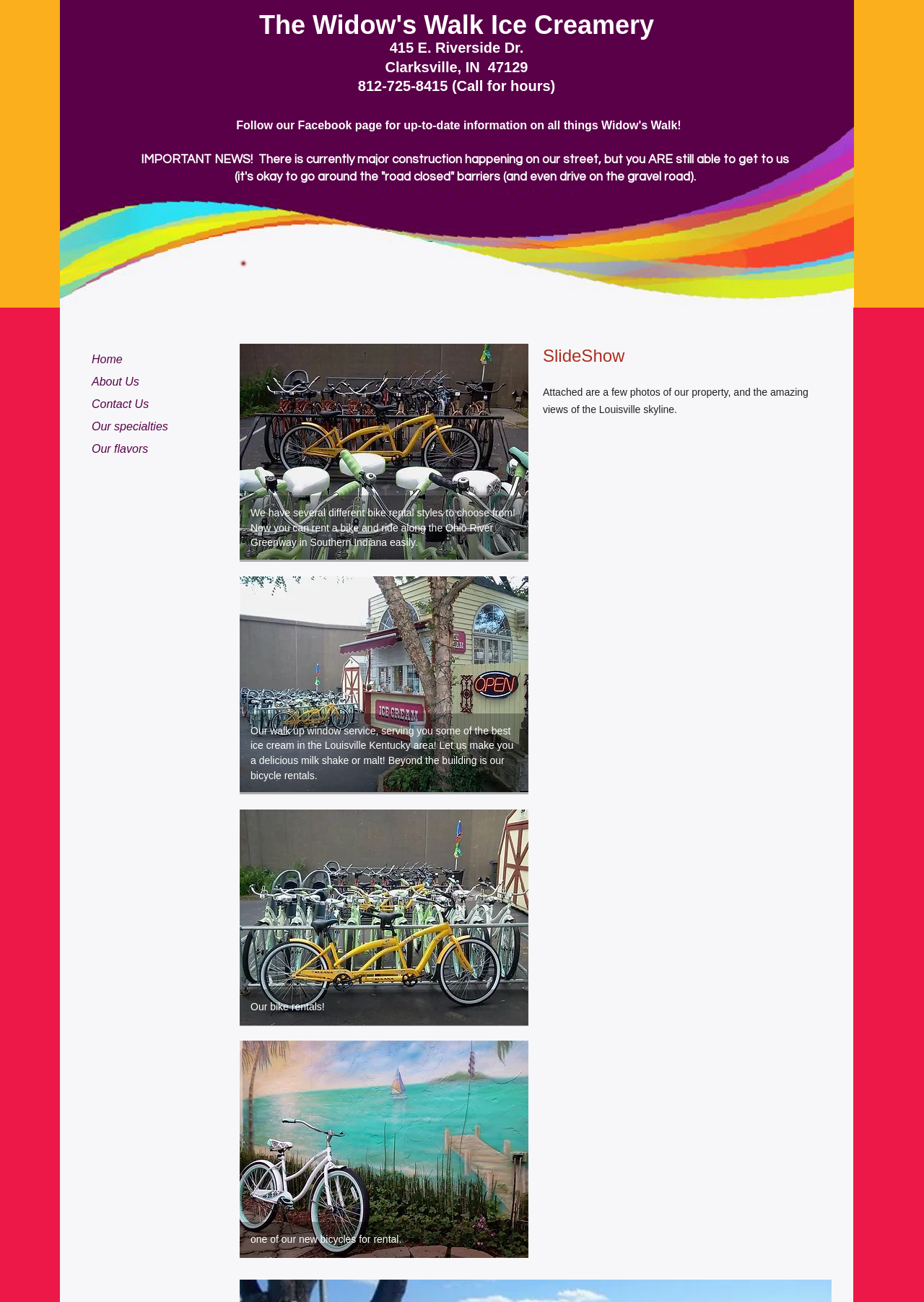What is the purpose of the walk-up window?
Please give a detailed and elaborate explanation in response to the question.

I inferred the purpose of the walk-up window by reading the static text element that describes it as 'Our walk up window service, serving you some of the best ice cream in the Louisville Kentucky area!'.